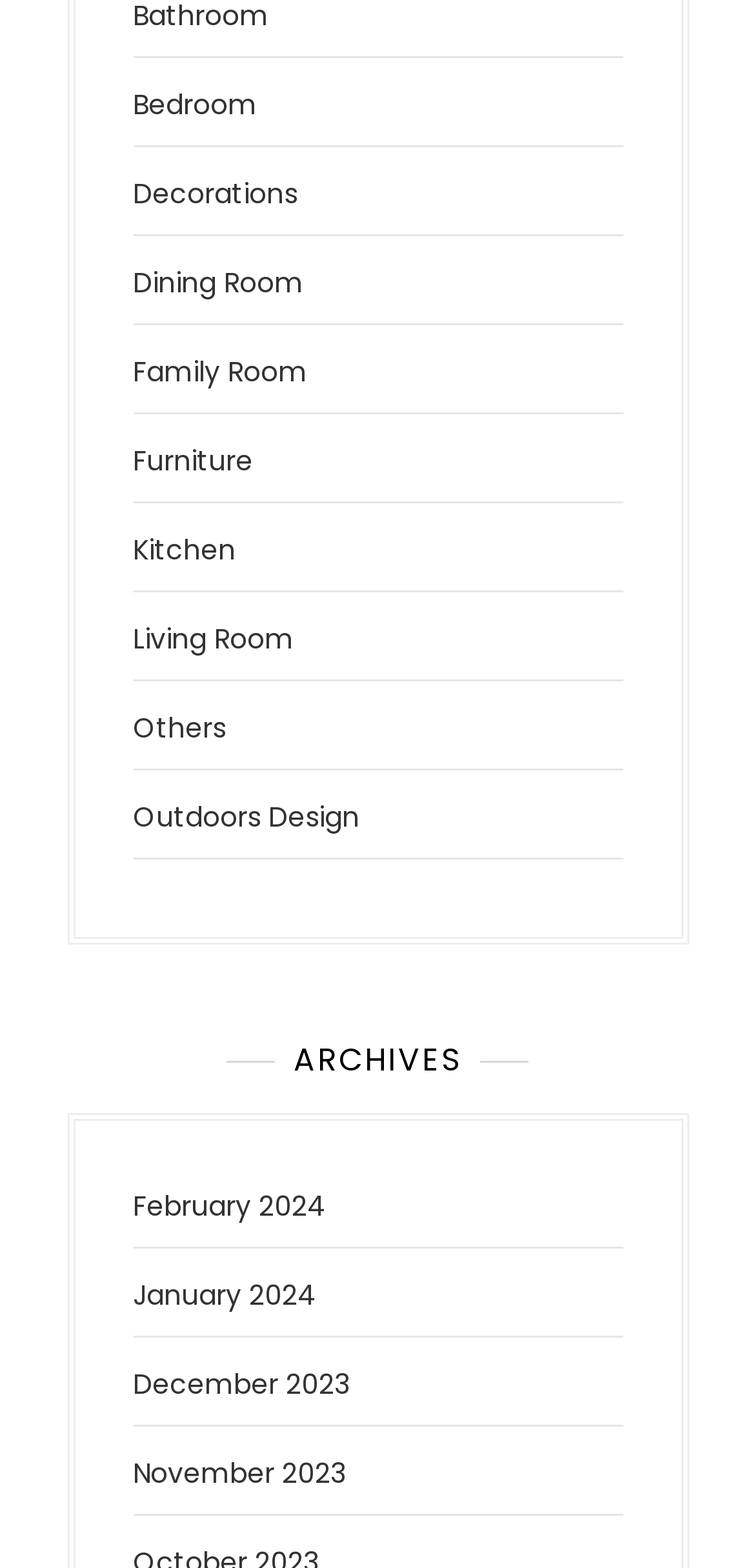Could you determine the bounding box coordinates of the clickable element to complete the instruction: "Explore Outdoors Design"? Provide the coordinates as four float numbers between 0 and 1, i.e., [left, top, right, bottom].

[0.176, 0.508, 0.476, 0.533]